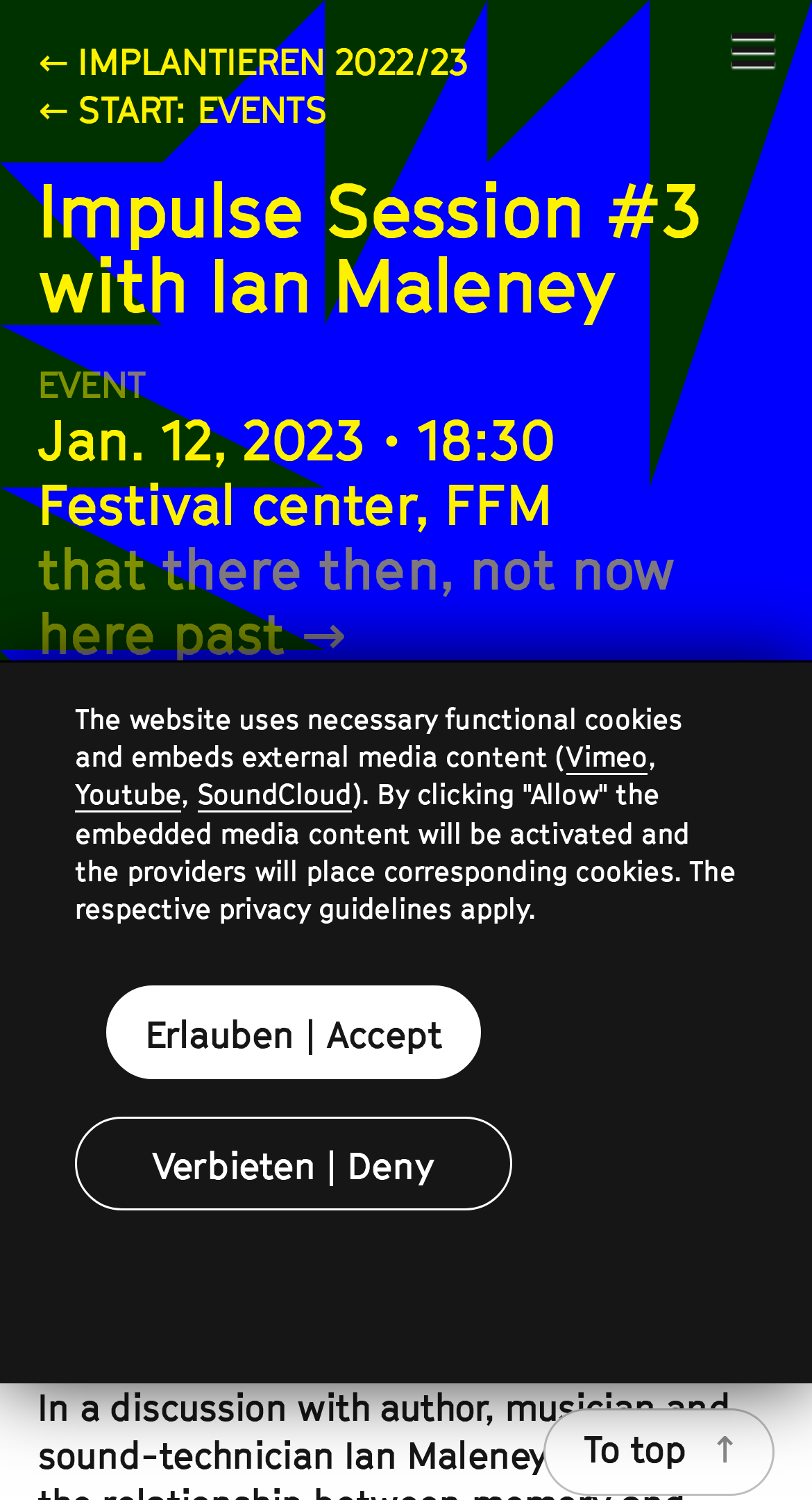Please identify the bounding box coordinates for the region that you need to click to follow this instruction: "go to Festival center, FFM".

[0.046, 0.314, 0.681, 0.359]